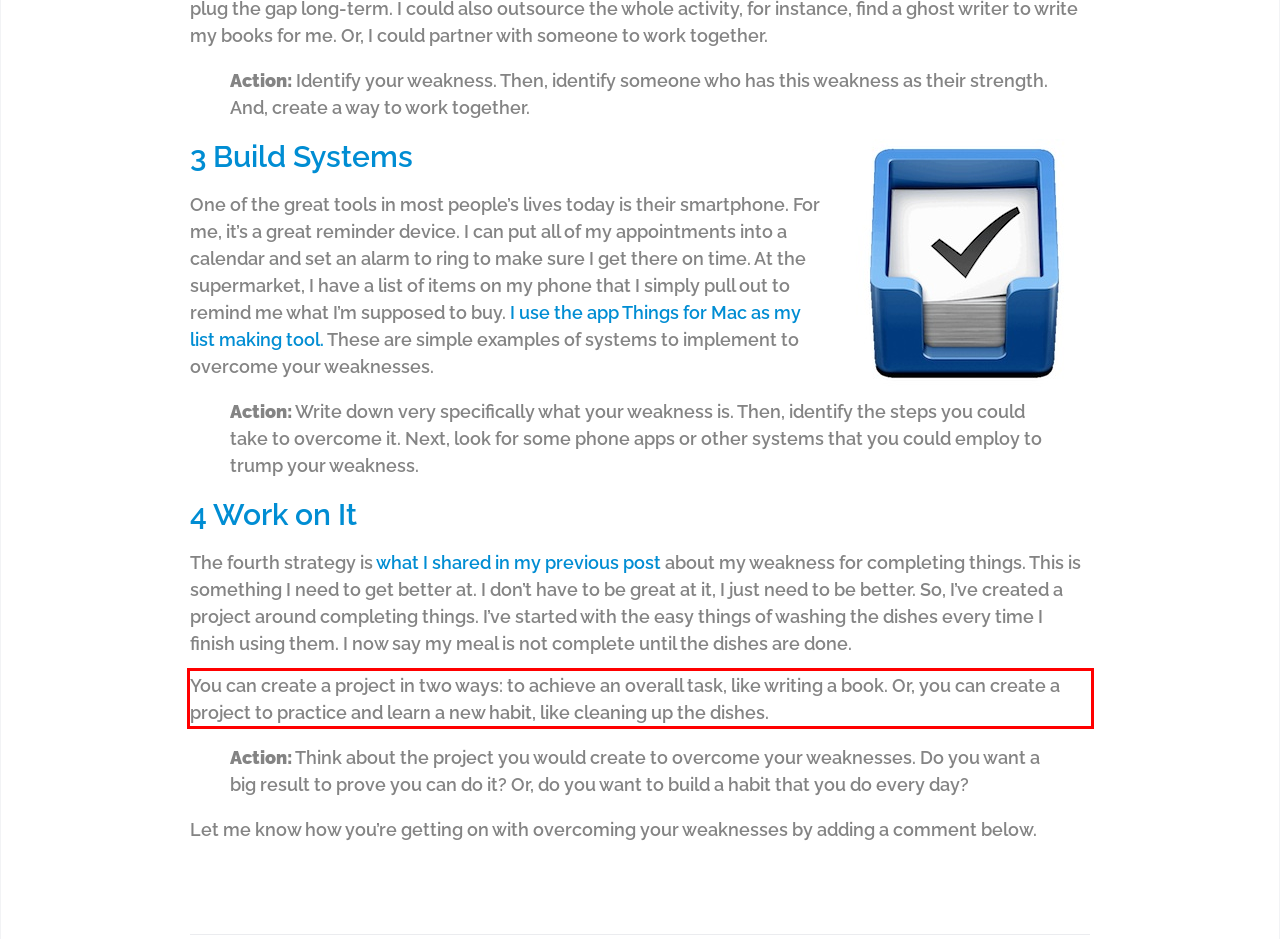Look at the provided screenshot of the webpage and perform OCR on the text within the red bounding box.

You can create a project in two ways: to achieve an overall task, like writing a book. Or, you can create a project to practice and learn a new habit, like cleaning up the dishes.